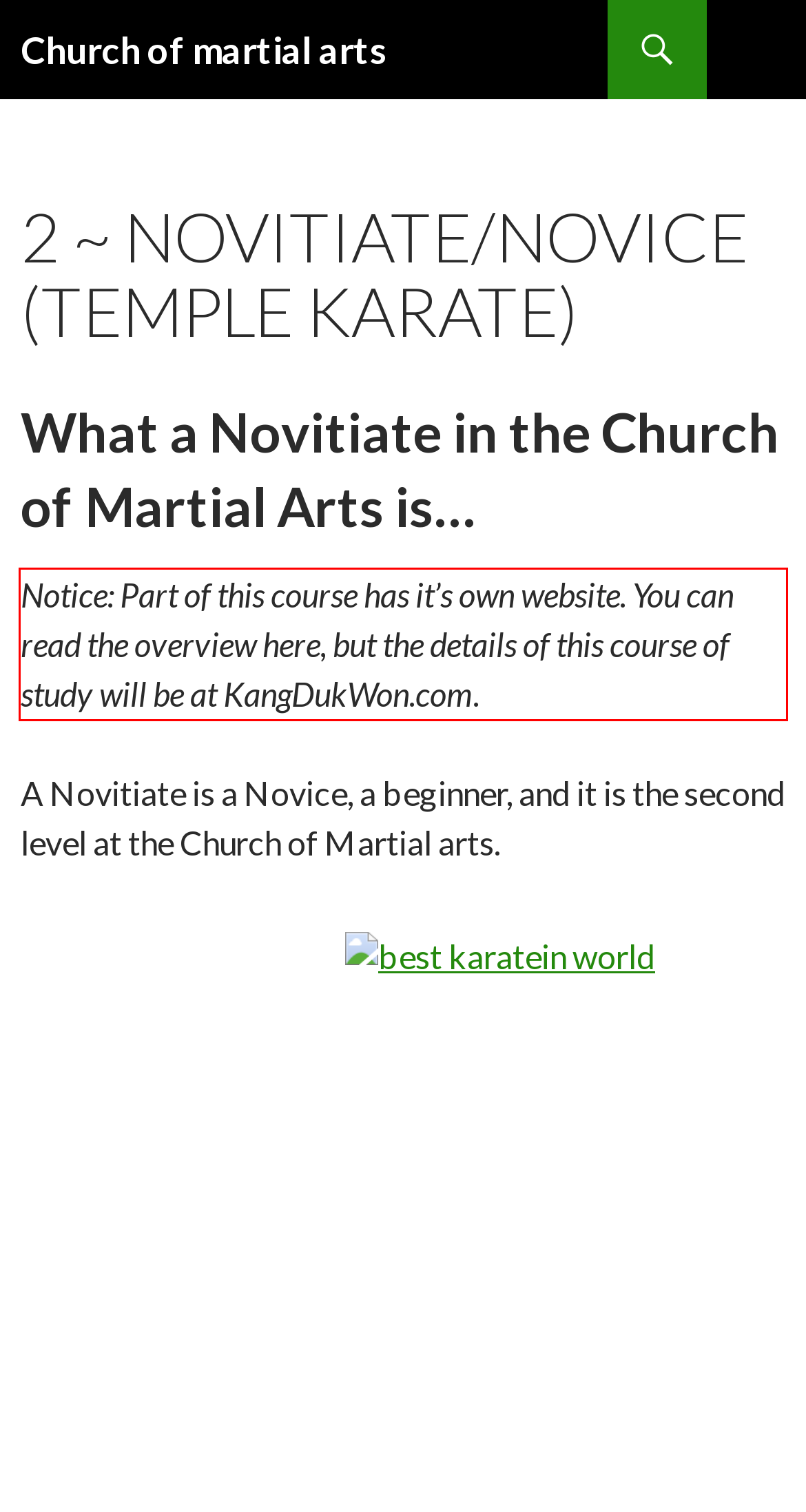Using the provided webpage screenshot, identify and read the text within the red rectangle bounding box.

Notice: Part of this course has it’s own website. You can read the overview here, but the details of this course of study will be at KangDukWon.com.